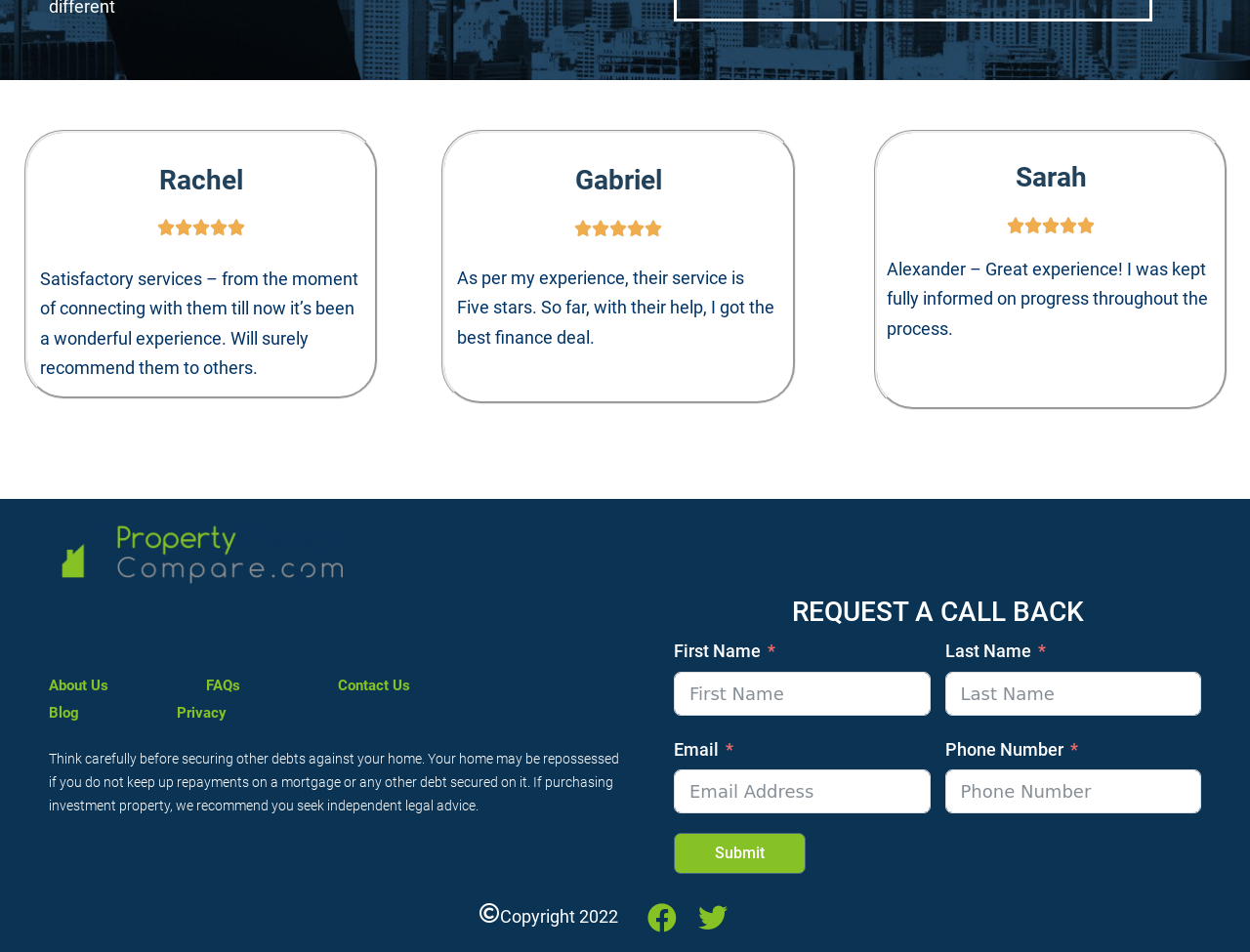Please specify the bounding box coordinates of the clickable region necessary for completing the following instruction: "Click the 'Submit' button". The coordinates must consist of four float numbers between 0 and 1, i.e., [left, top, right, bottom].

[0.539, 0.875, 0.645, 0.918]